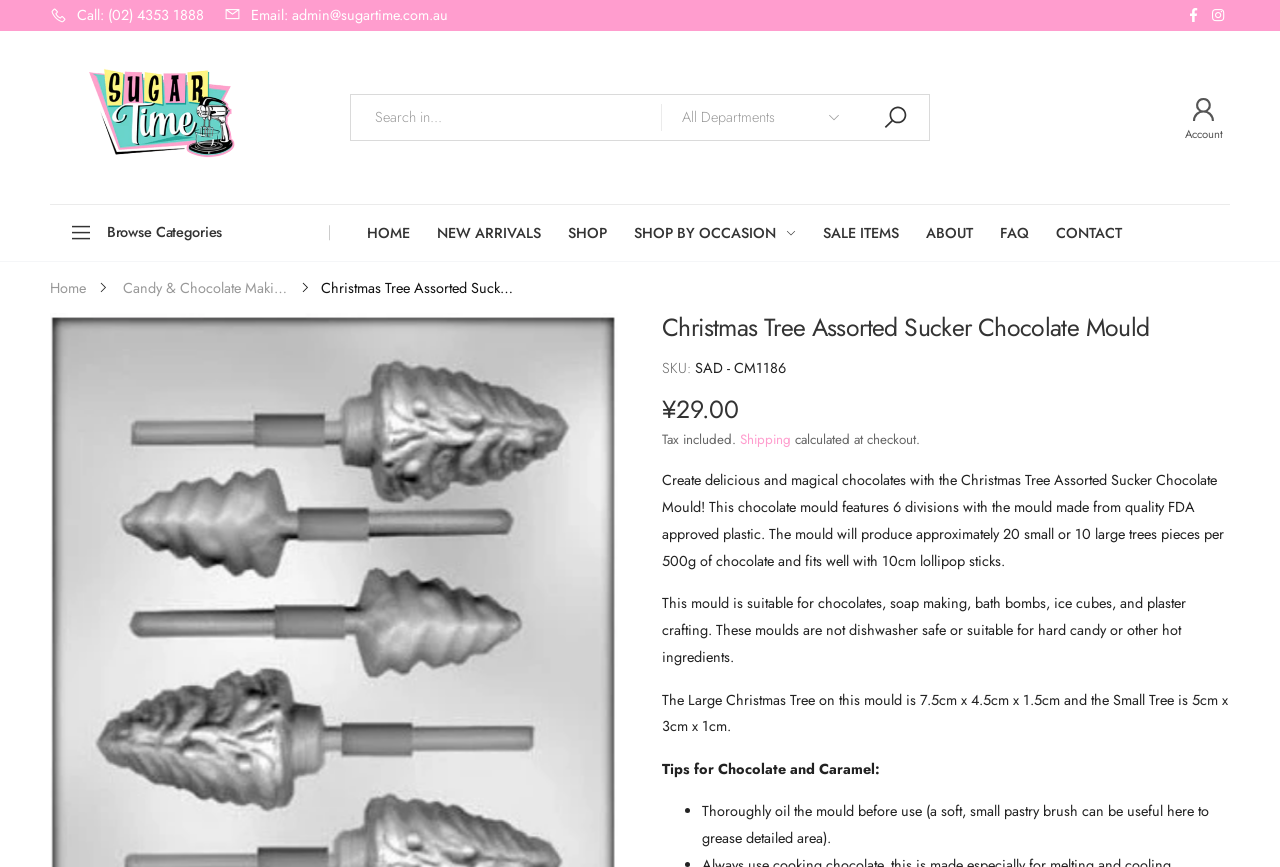Given the element description Shop By Occasion, predict the bounding box coordinates for the UI element in the webpage screenshot. The format should be (top-left x, top-left y, bottom-right x, bottom-right y), and the values should be between 0 and 1.

[0.495, 0.237, 0.622, 0.301]